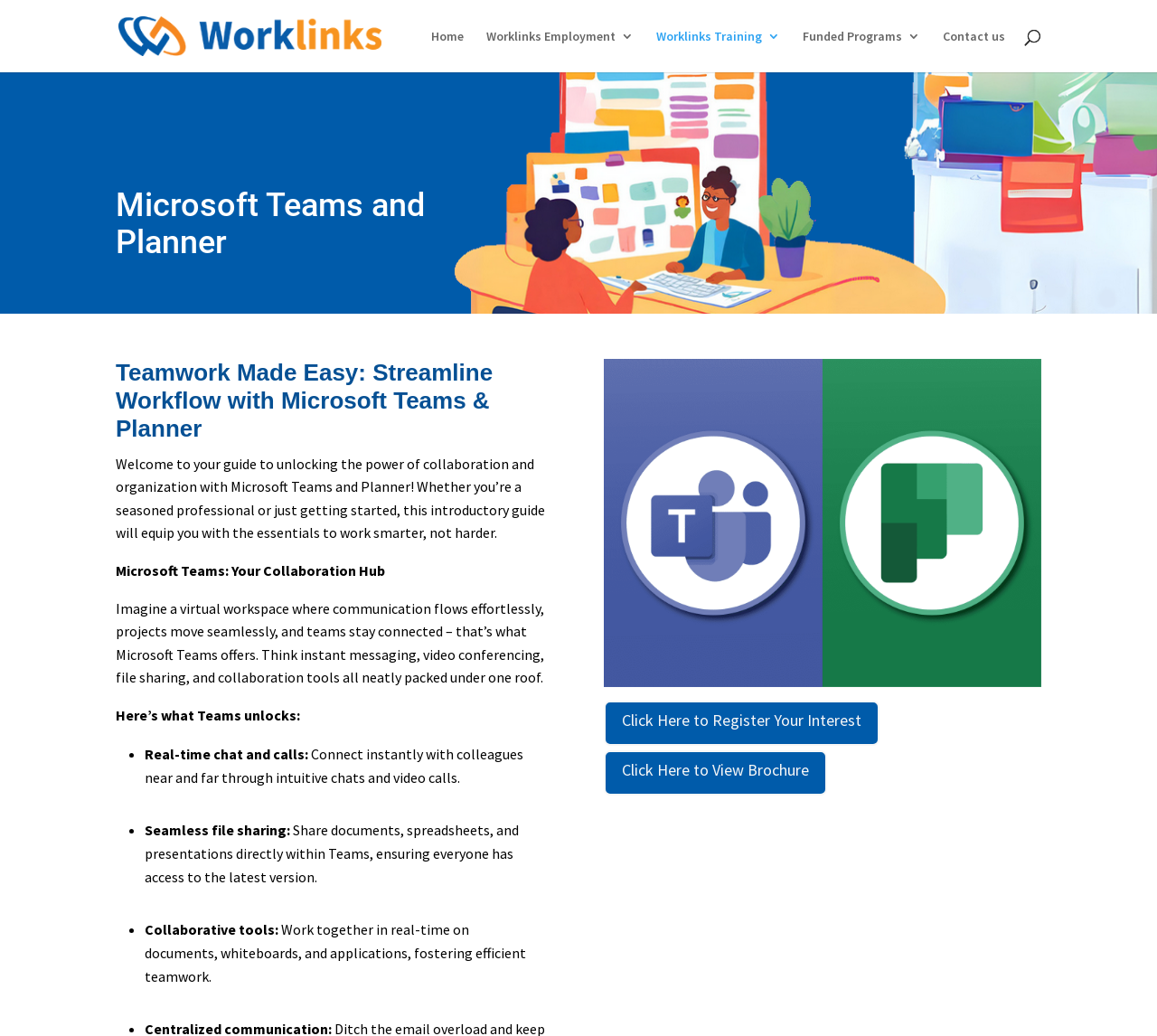Locate the bounding box of the UI element described in the following text: "Click Here to View Brochure".

[0.522, 0.724, 0.715, 0.768]